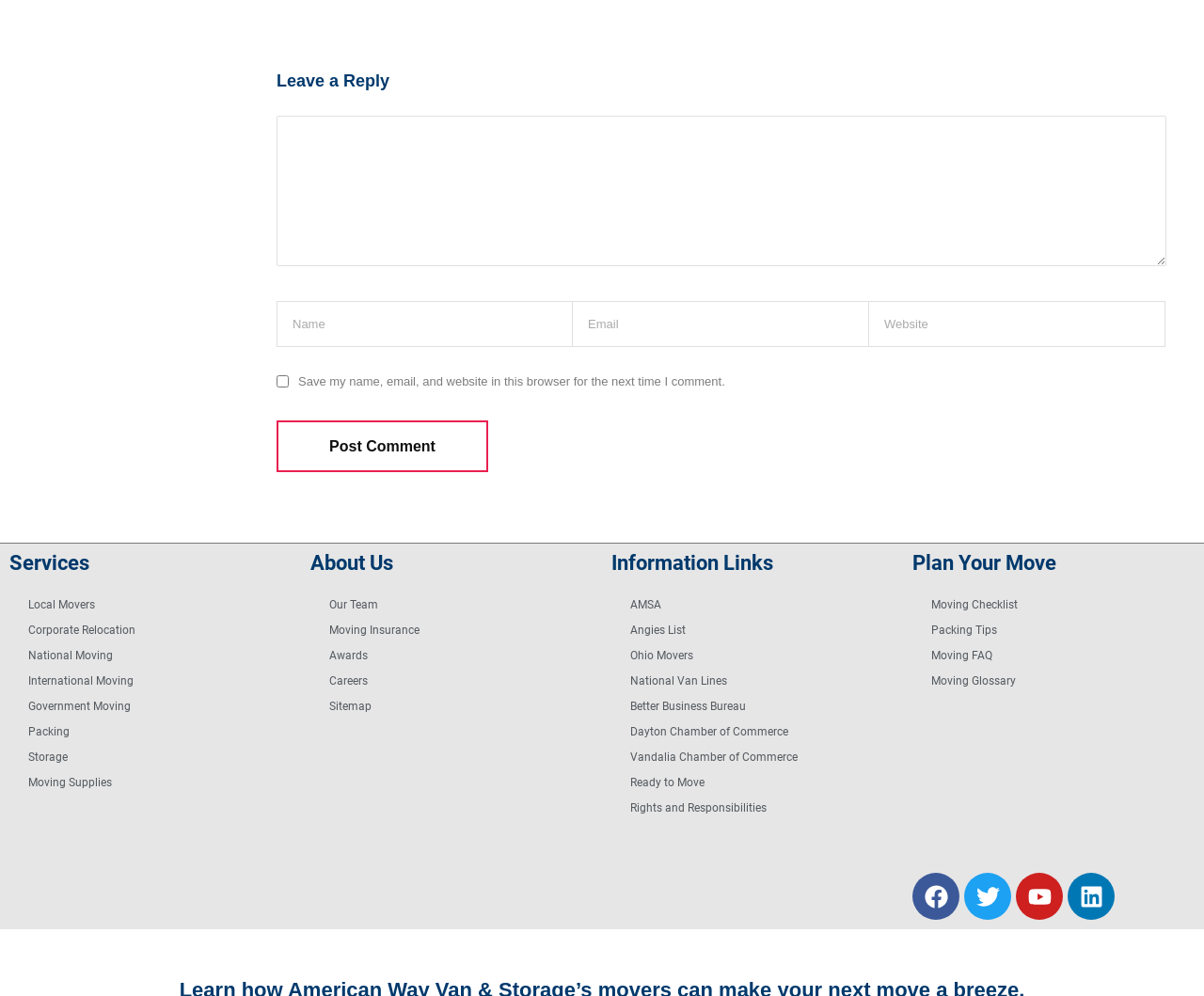What is the purpose of the textbox at the top?
Using the image, answer in one word or phrase.

Leave a reply